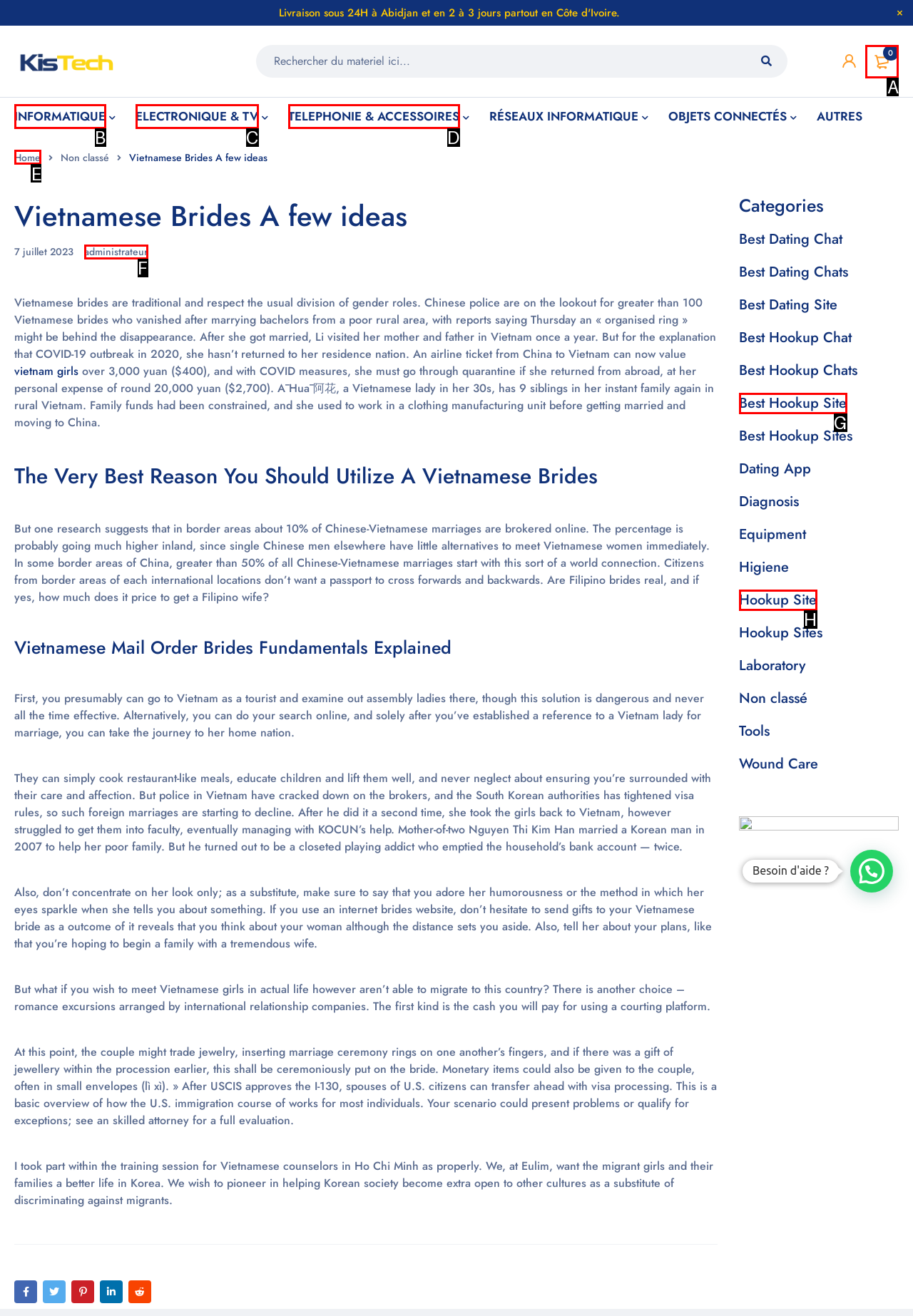Point out the HTML element I should click to achieve the following task: Click on Home Provide the letter of the selected option from the choices.

E